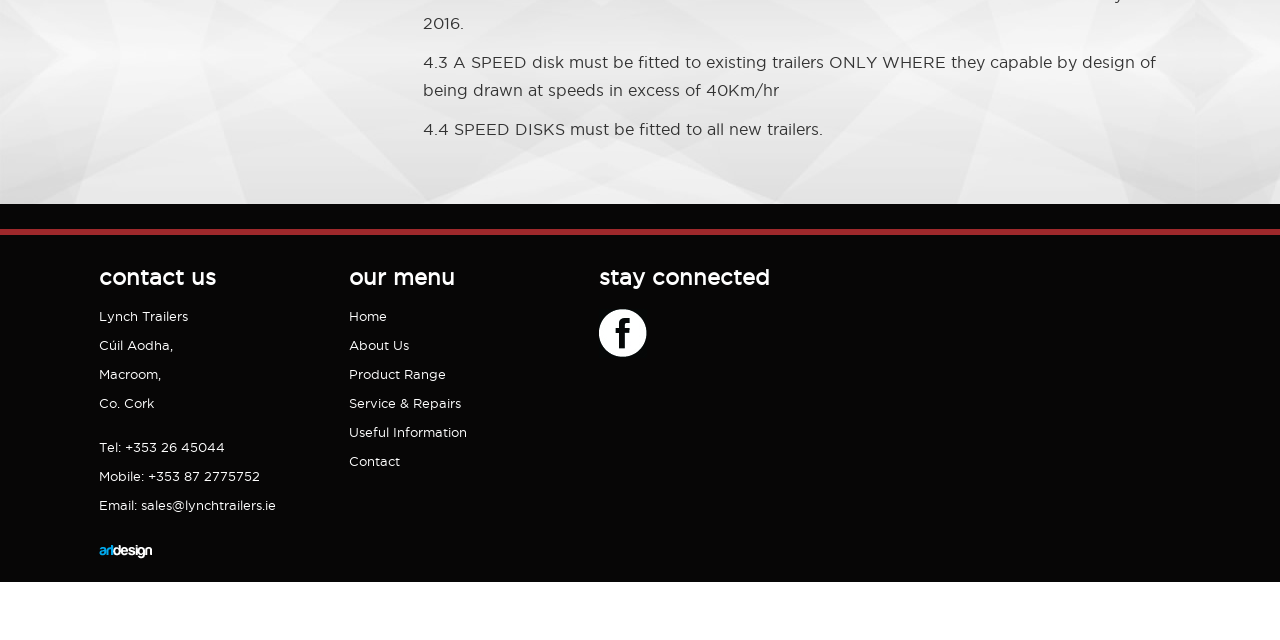Using the webpage screenshot, locate the HTML element that fits the following description and provide its bounding box: "Home".

[0.272, 0.483, 0.302, 0.505]